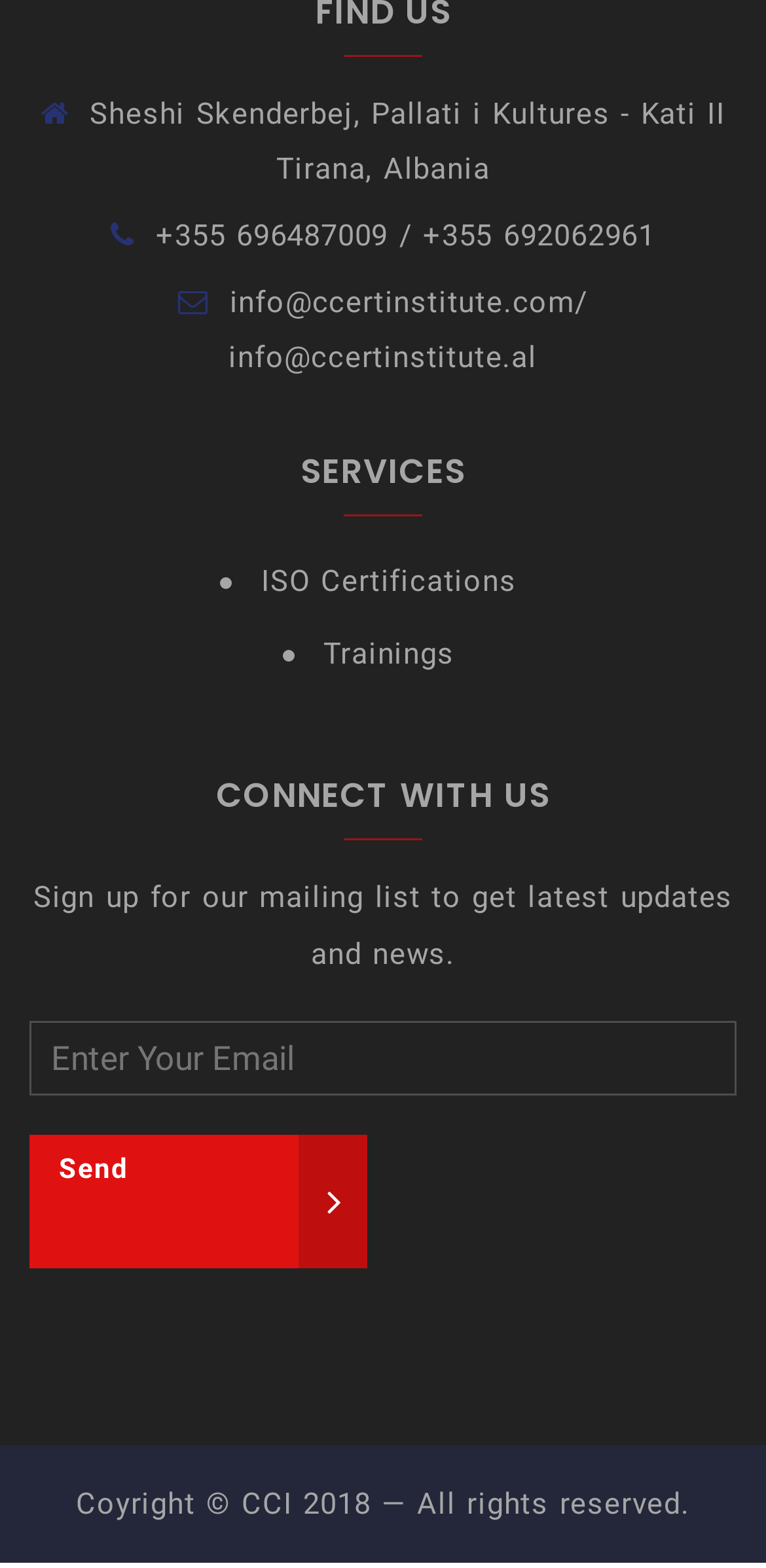Given the element description ISO Certifications, predict the bounding box coordinates for the UI element in the webpage screenshot. The format should be (top-left x, top-left y, bottom-right x, bottom-right y), and the values should be between 0 and 1.

[0.303, 0.348, 0.712, 0.394]